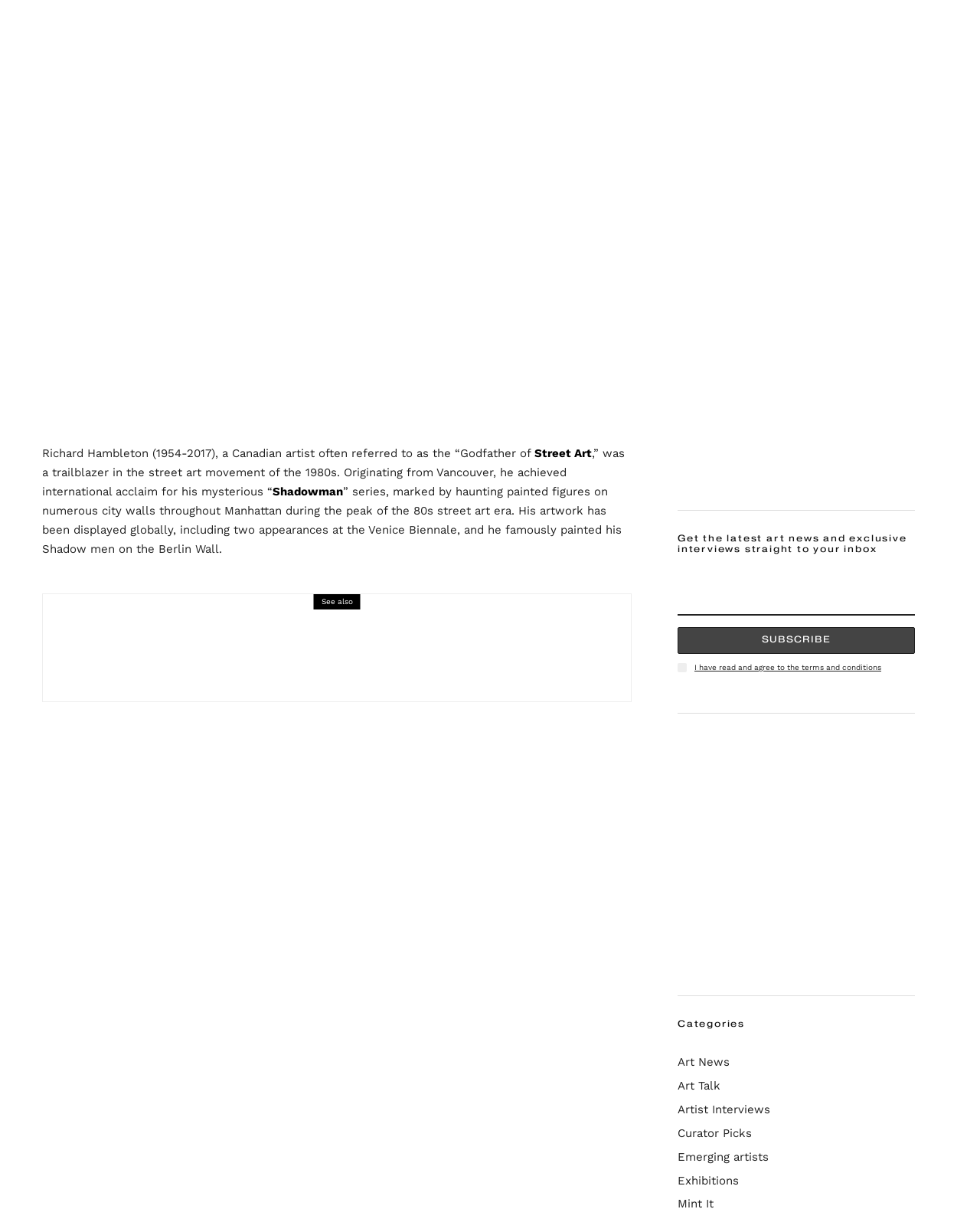Use a single word or phrase to answer the question: 
What is the title of the first article?

Stephen Friedman Gallery to Showcase Dynamic Group Exhibition at Art Basel 2024